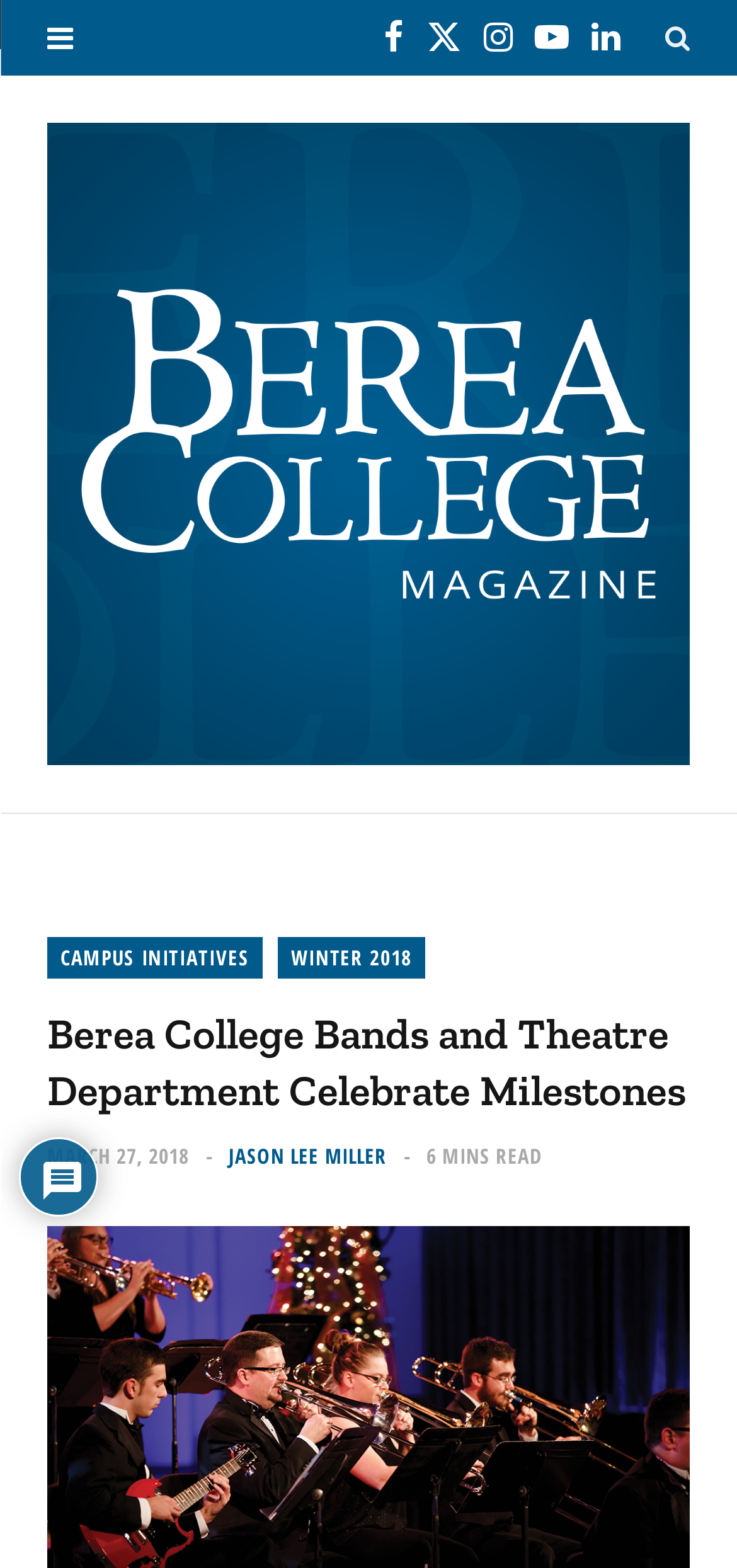Highlight the bounding box coordinates of the element that should be clicked to carry out the following instruction: "Visit Berea College Magazine". The coordinates must be given as four float numbers ranging from 0 to 1, i.e., [left, top, right, bottom].

[0.064, 0.078, 0.936, 0.488]